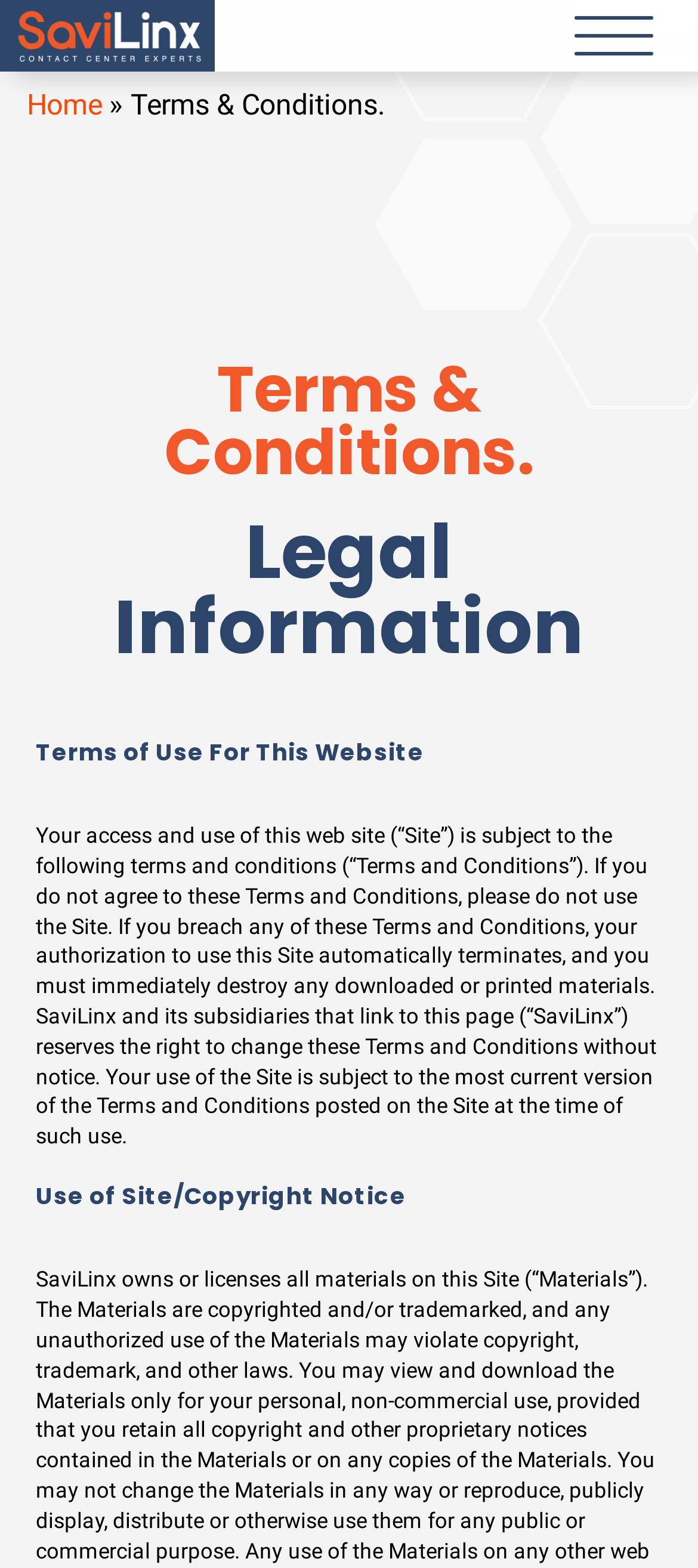Answer this question in one word or a short phrase: What is the name of the website?

SaviLinx